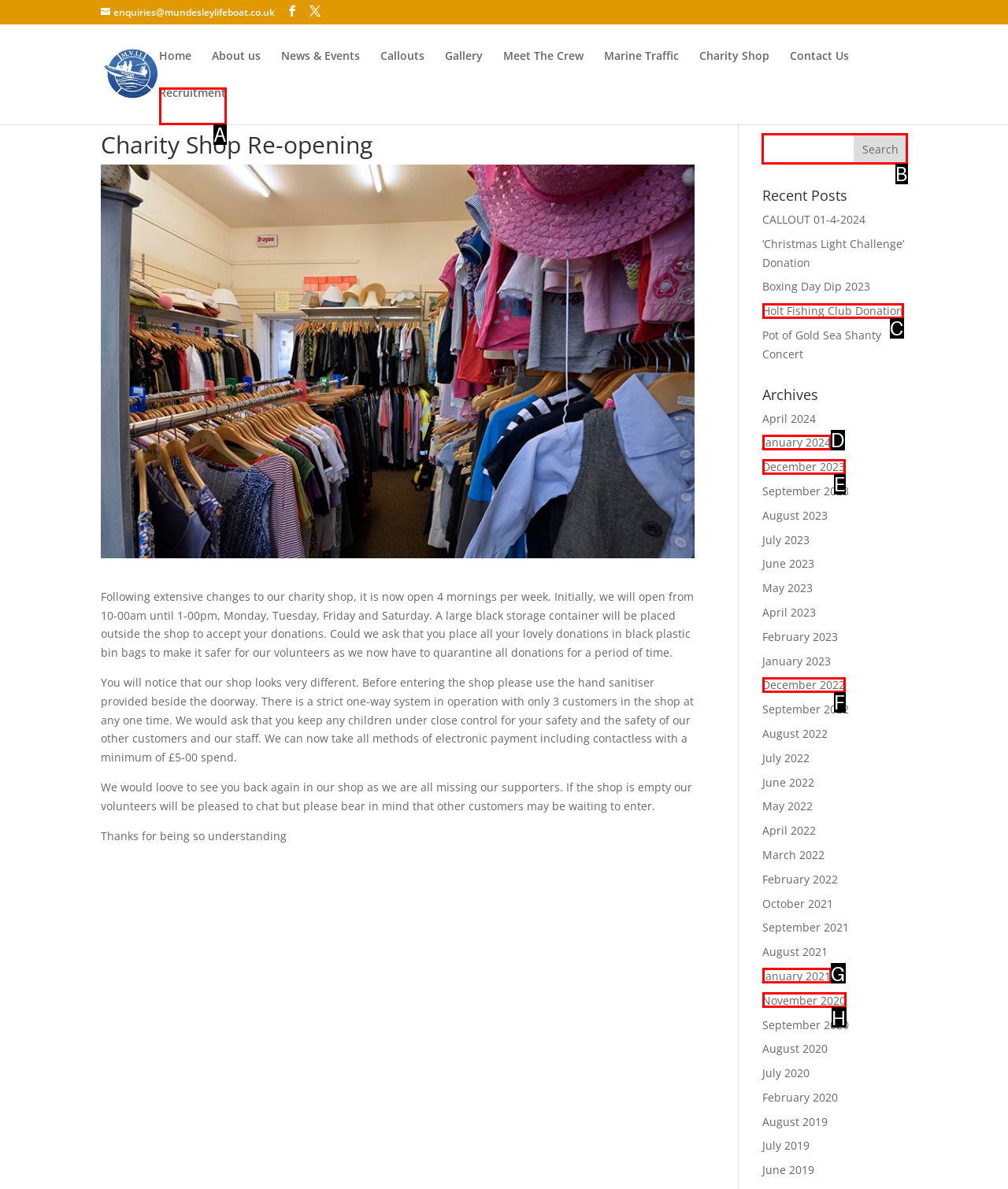Identify the correct UI element to click on to achieve the following task: Search for something Respond with the corresponding letter from the given choices.

B